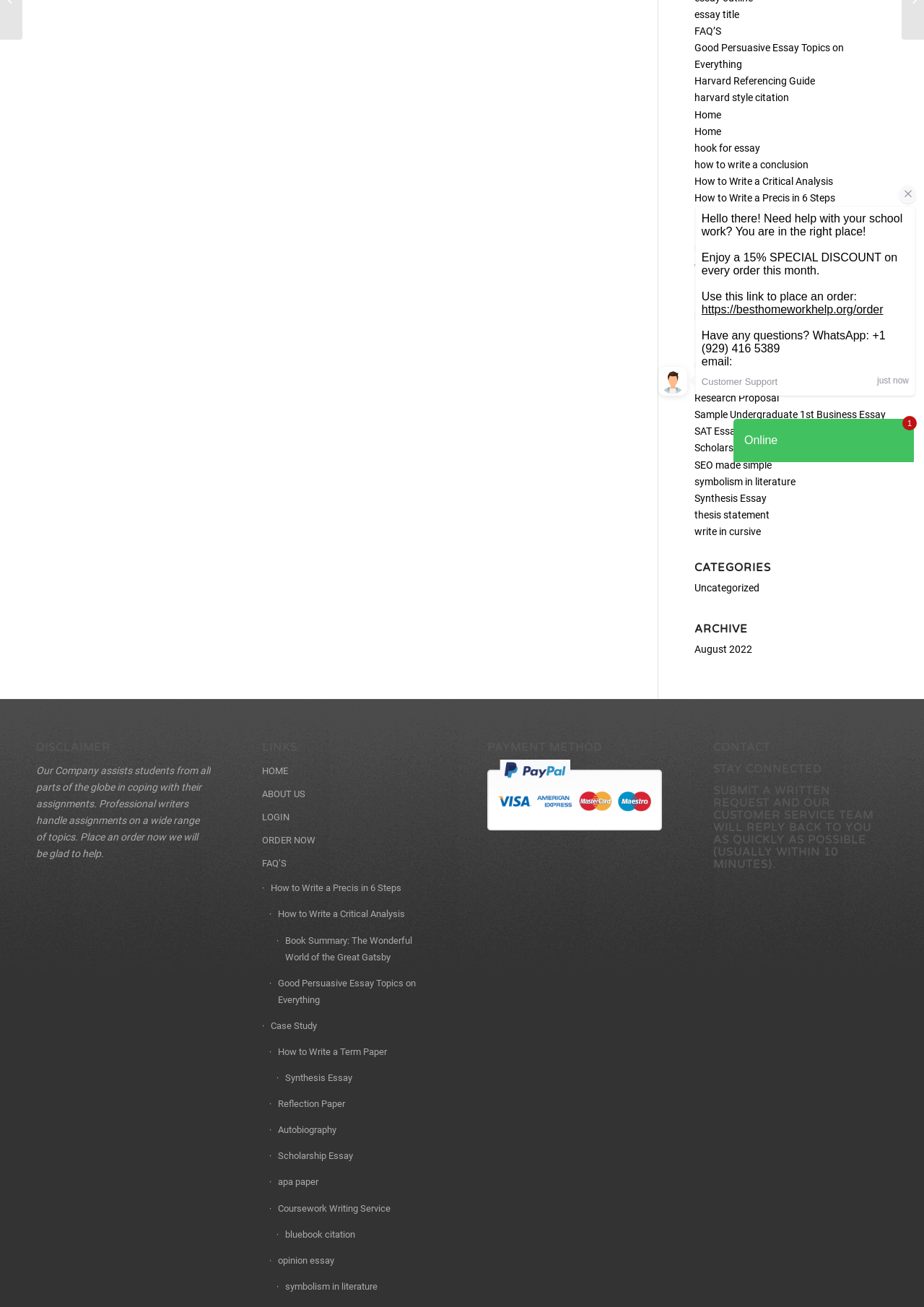Find the bounding box of the element with the following description: "research paper mla format". The coordinates must be four float numbers between 0 and 1, formatted as [left, top, right, bottom].

[0.752, 0.287, 0.881, 0.296]